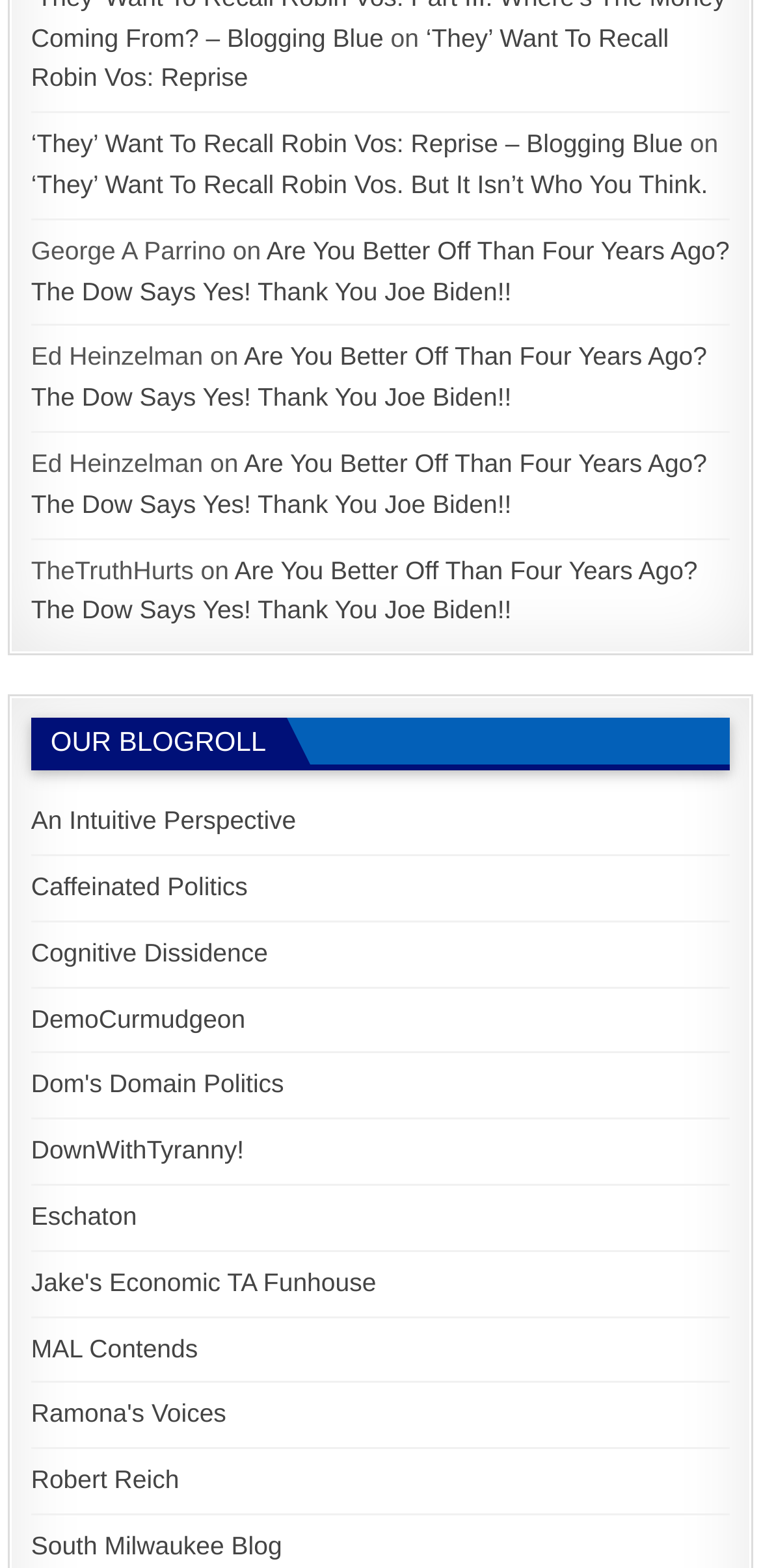Locate the bounding box coordinates of the element's region that should be clicked to carry out the following instruction: "Visit 'An Intuitive Perspective' blog". The coordinates need to be four float numbers between 0 and 1, i.e., [left, top, right, bottom].

[0.041, 0.514, 0.389, 0.533]